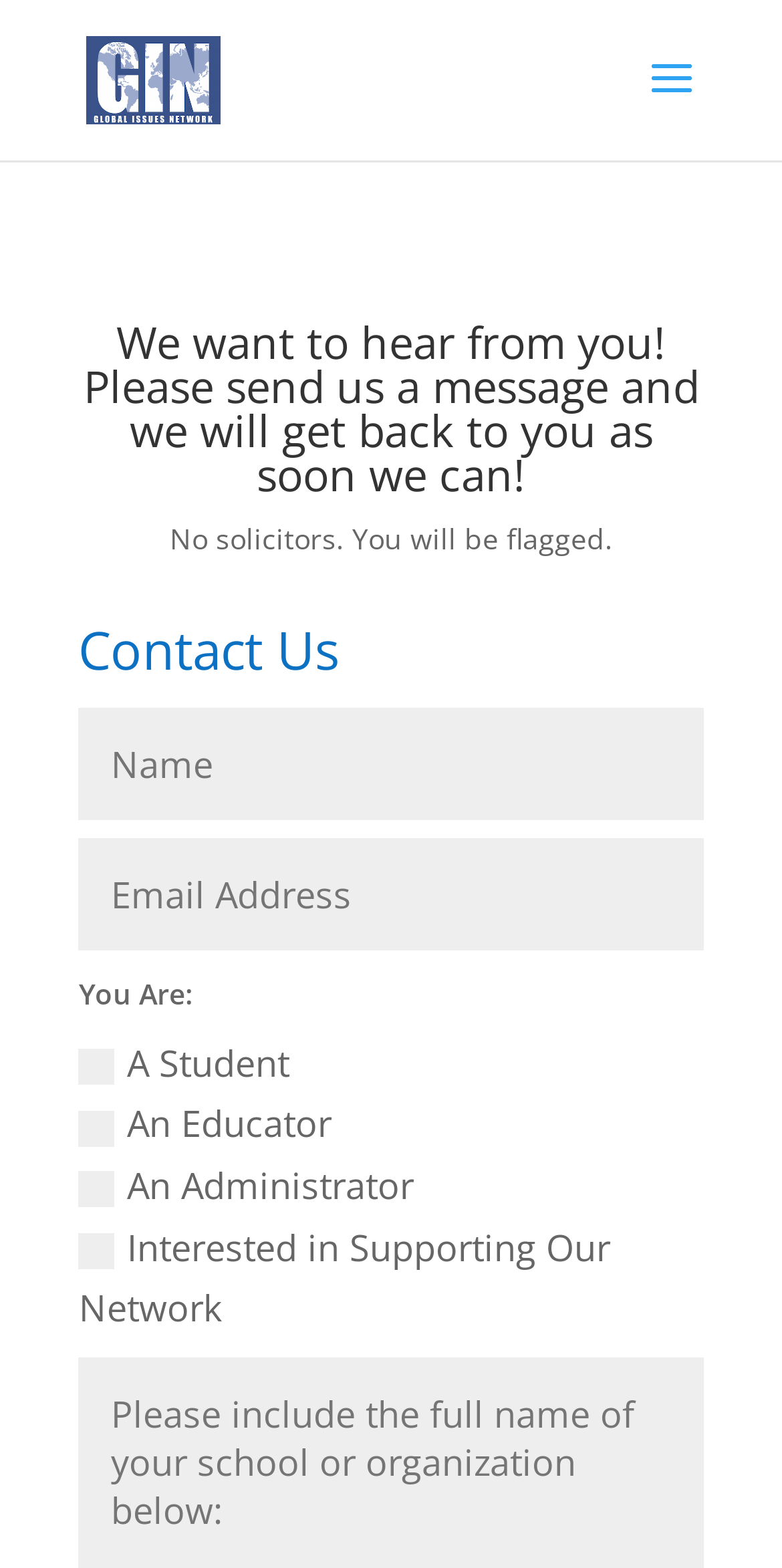Given the element description alt="Global Issues Network", identify the bounding box coordinates for the UI element on the webpage screenshot. The format should be (top-left x, top-left y, bottom-right x, bottom-right y), with values between 0 and 1.

[0.11, 0.037, 0.281, 0.061]